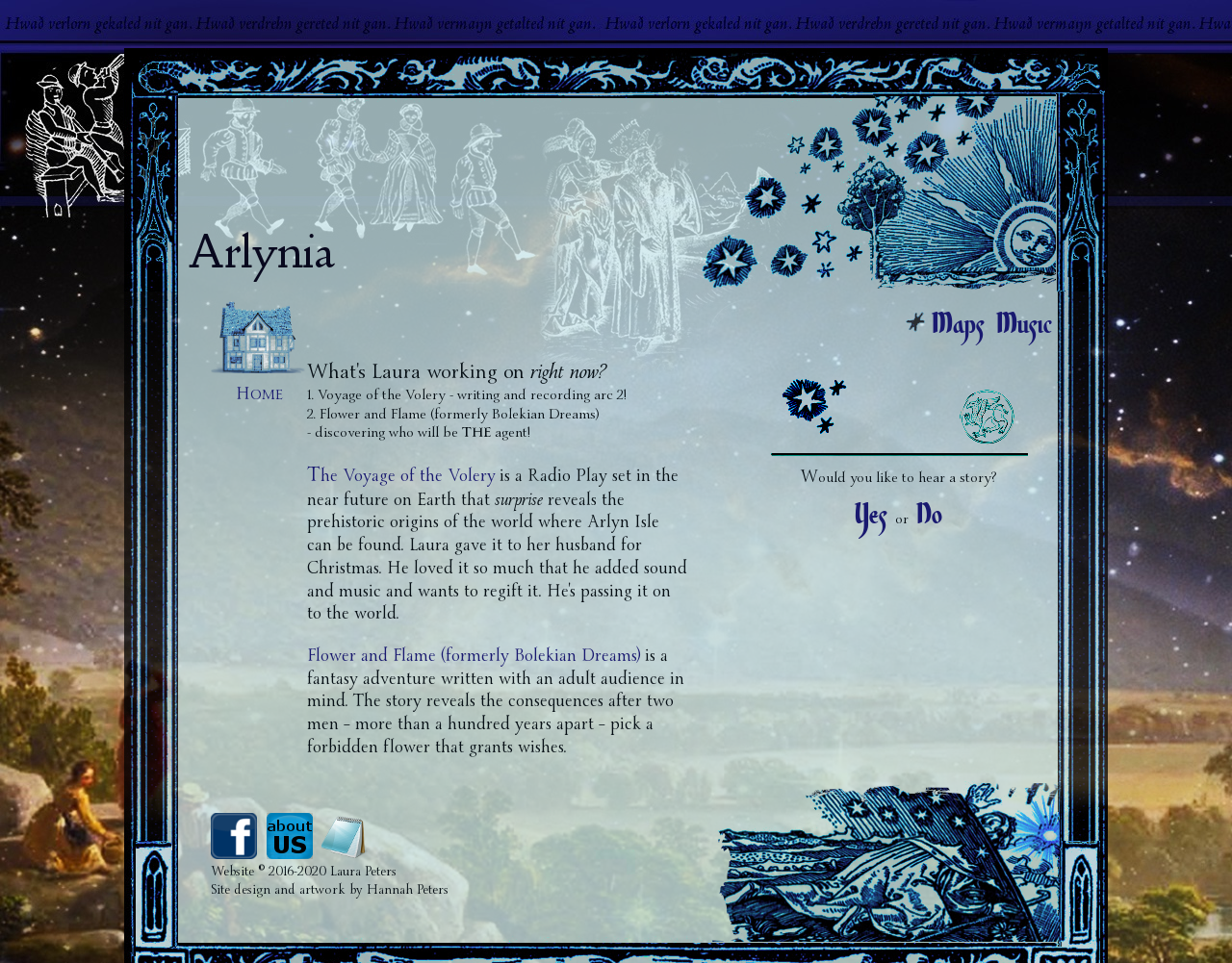Pinpoint the bounding box coordinates of the clickable element to carry out the following instruction: "Explore Flower and Flame."

[0.249, 0.663, 0.52, 0.699]